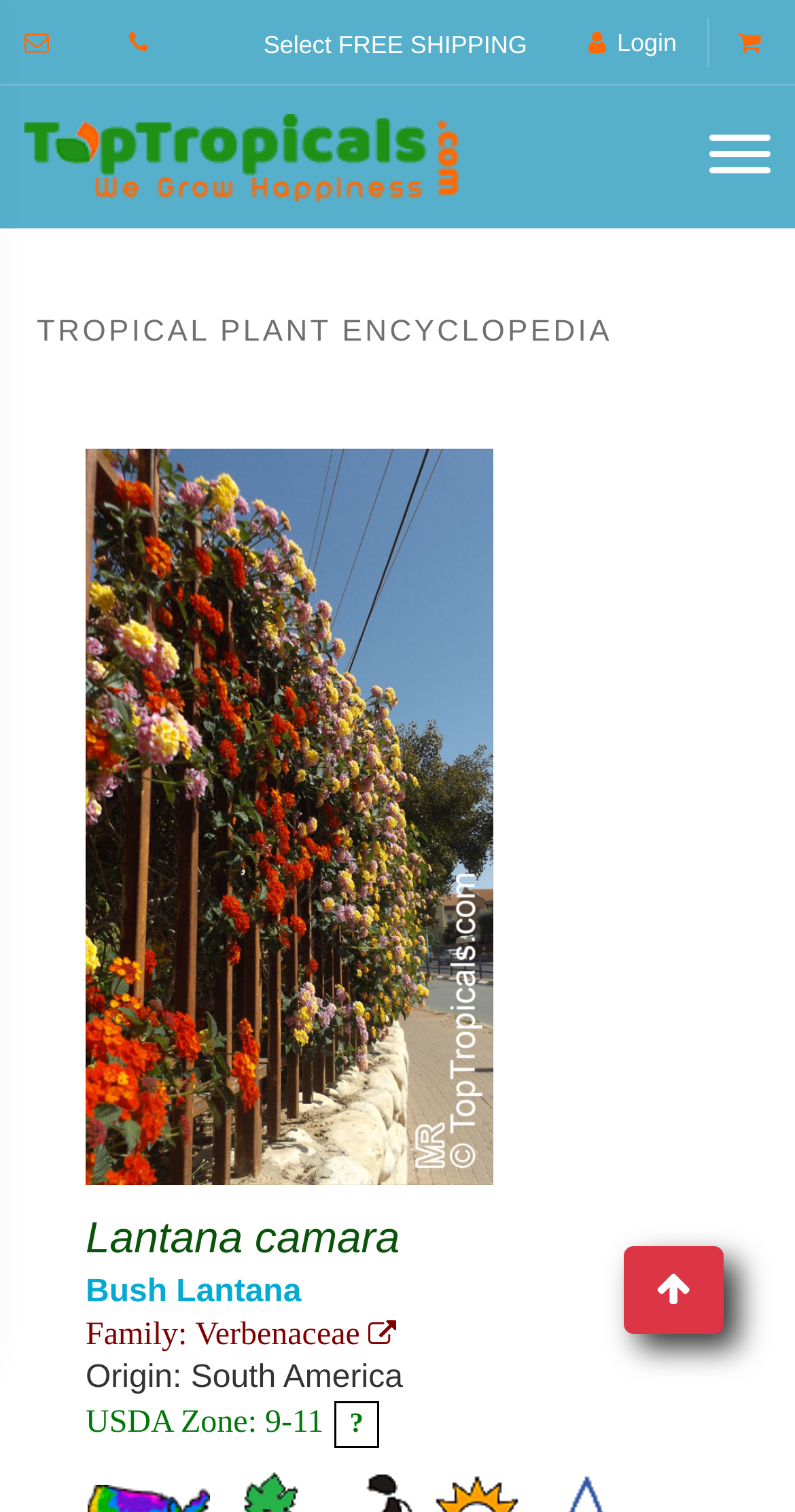Please indicate the bounding box coordinates of the element's region to be clicked to achieve the instruction: "Search for something". Provide the coordinates as four float numbers between 0 and 1, i.e., [left, top, right, bottom].

None